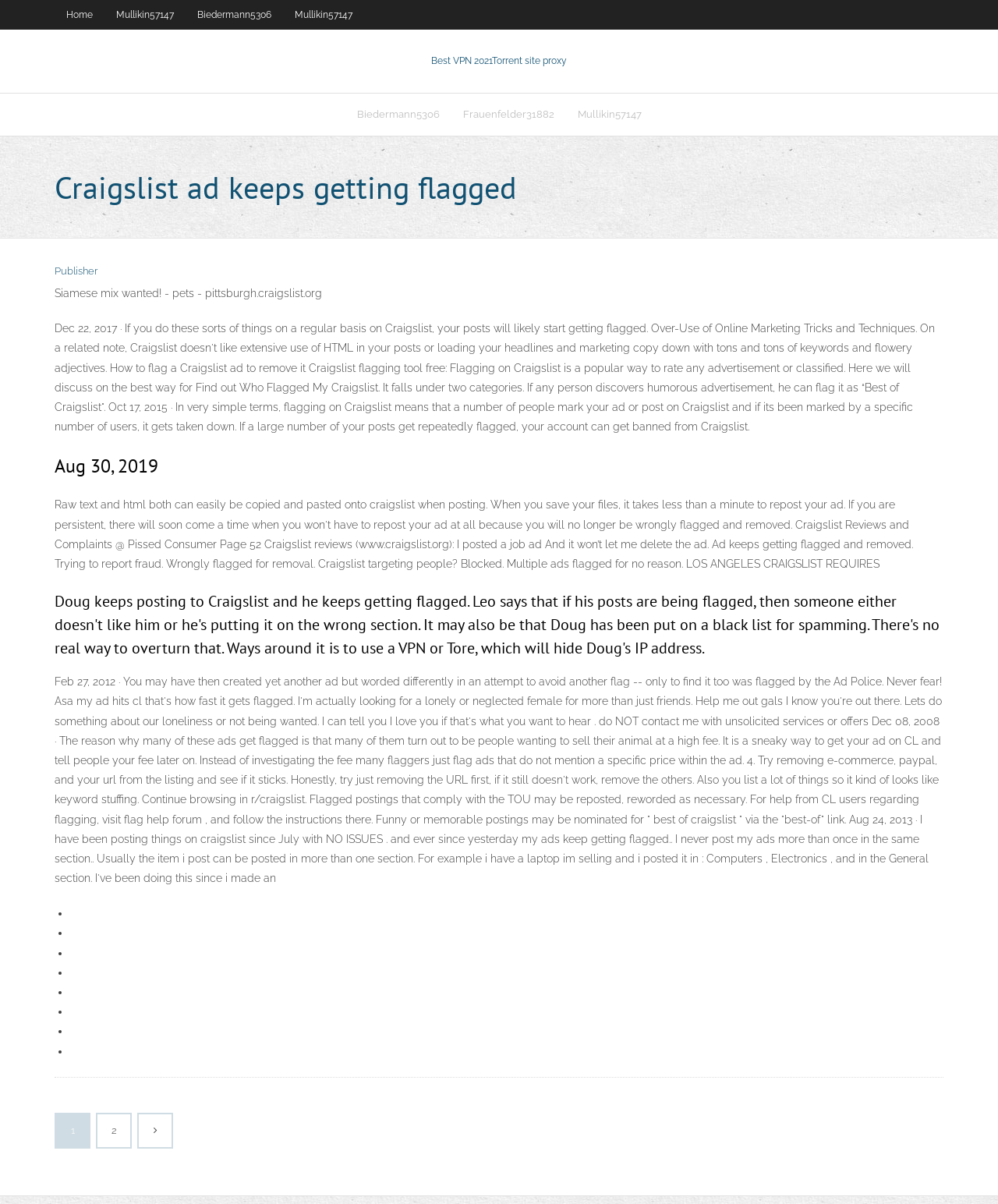Why do some Craigslist ads get flagged?
Based on the screenshot, answer the question with a single word or phrase.

Various reasons